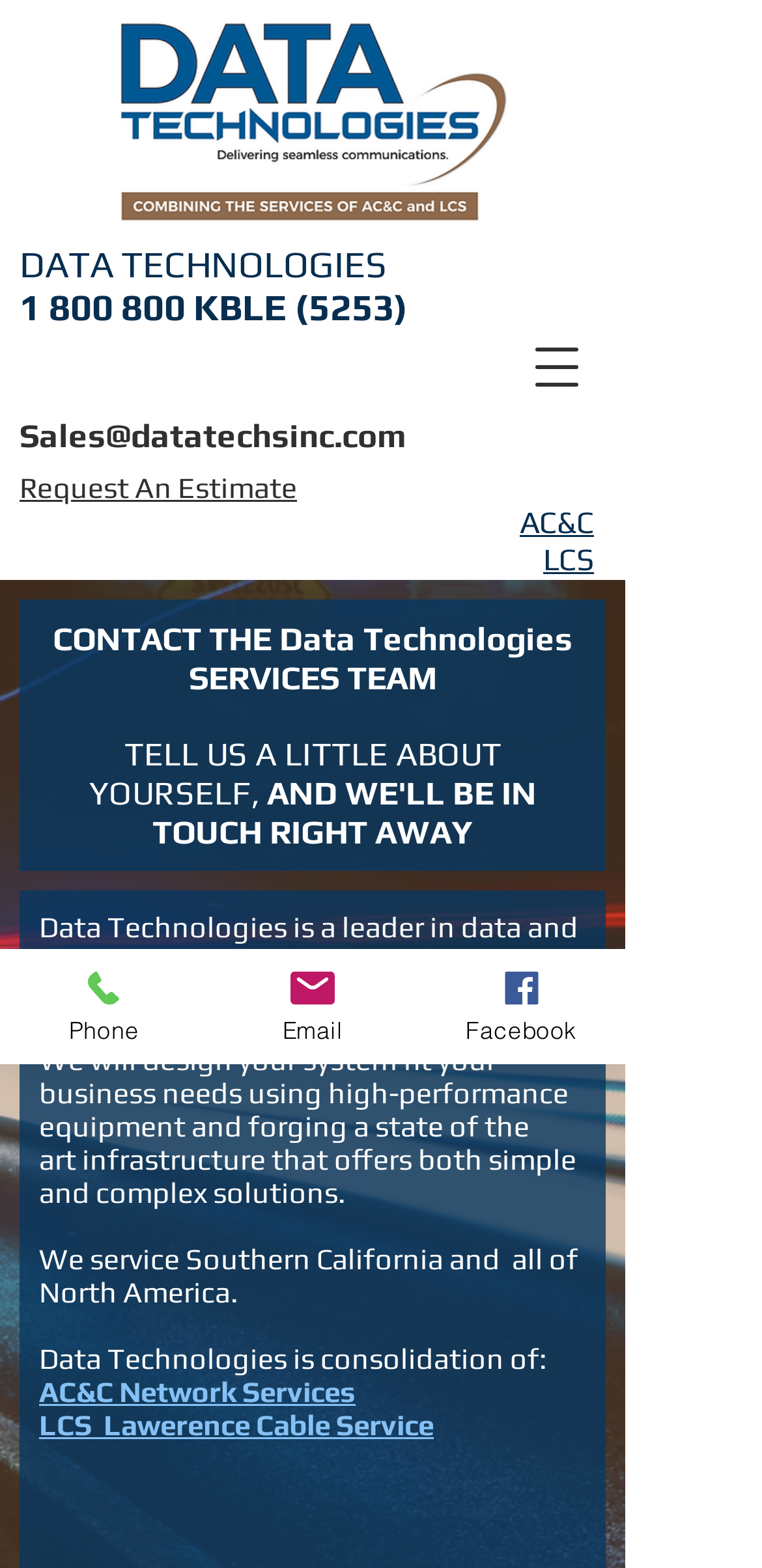Determine the bounding box coordinates of the target area to click to execute the following instruction: "Visit Facebook page."

[0.547, 0.605, 0.821, 0.679]